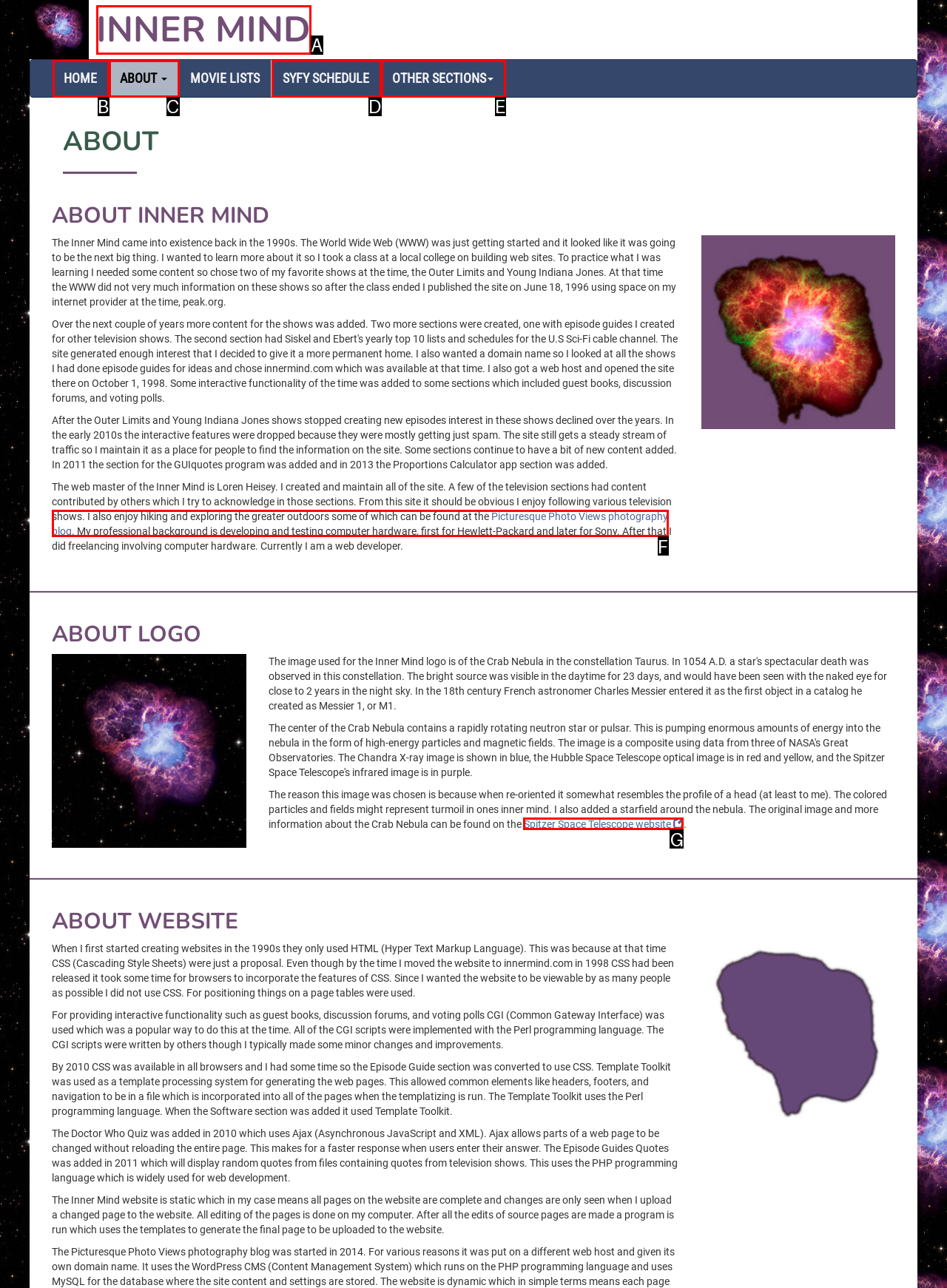Looking at the description: Picturesque Photo Views photography blog, identify which option is the best match and respond directly with the letter of that option.

F